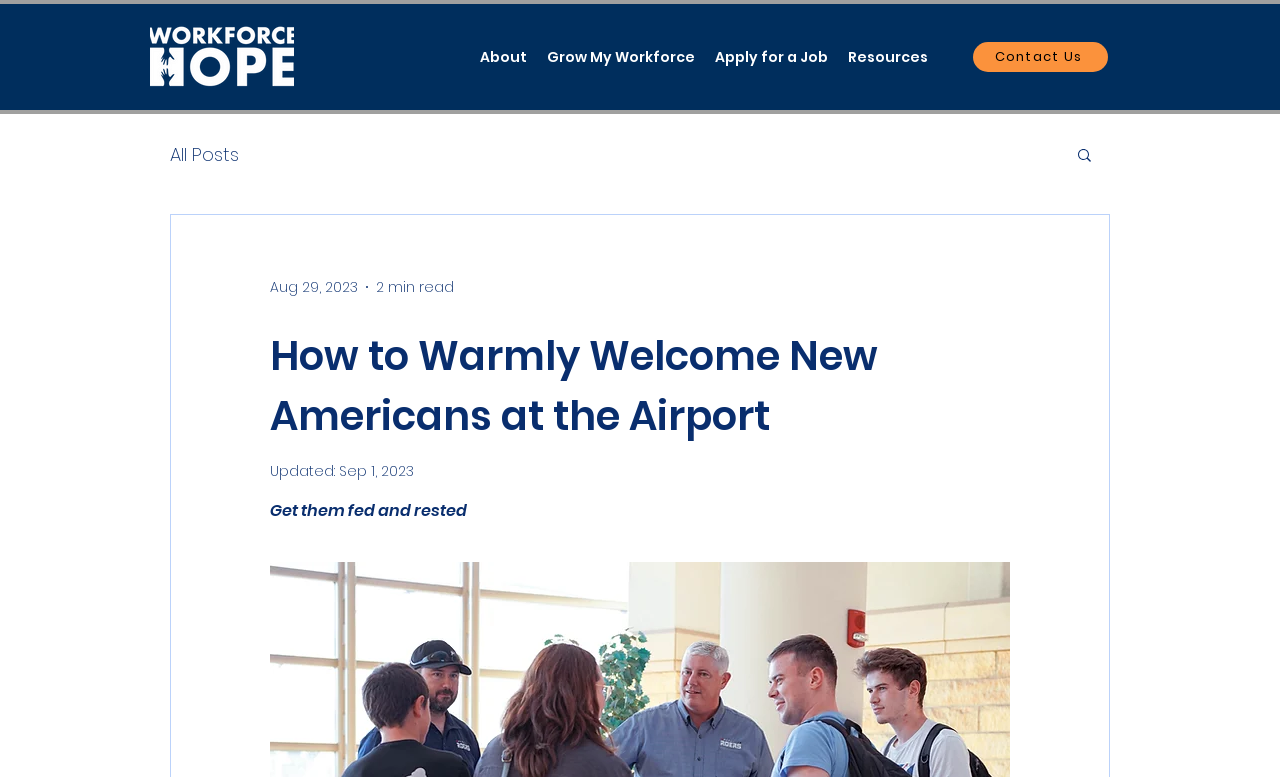Please determine the bounding box coordinates, formatted as (top-left x, top-left y, bottom-right x, bottom-right y), with all values as floating point numbers between 0 and 1. Identify the bounding box of the region described as: Resources

[0.655, 0.058, 0.733, 0.086]